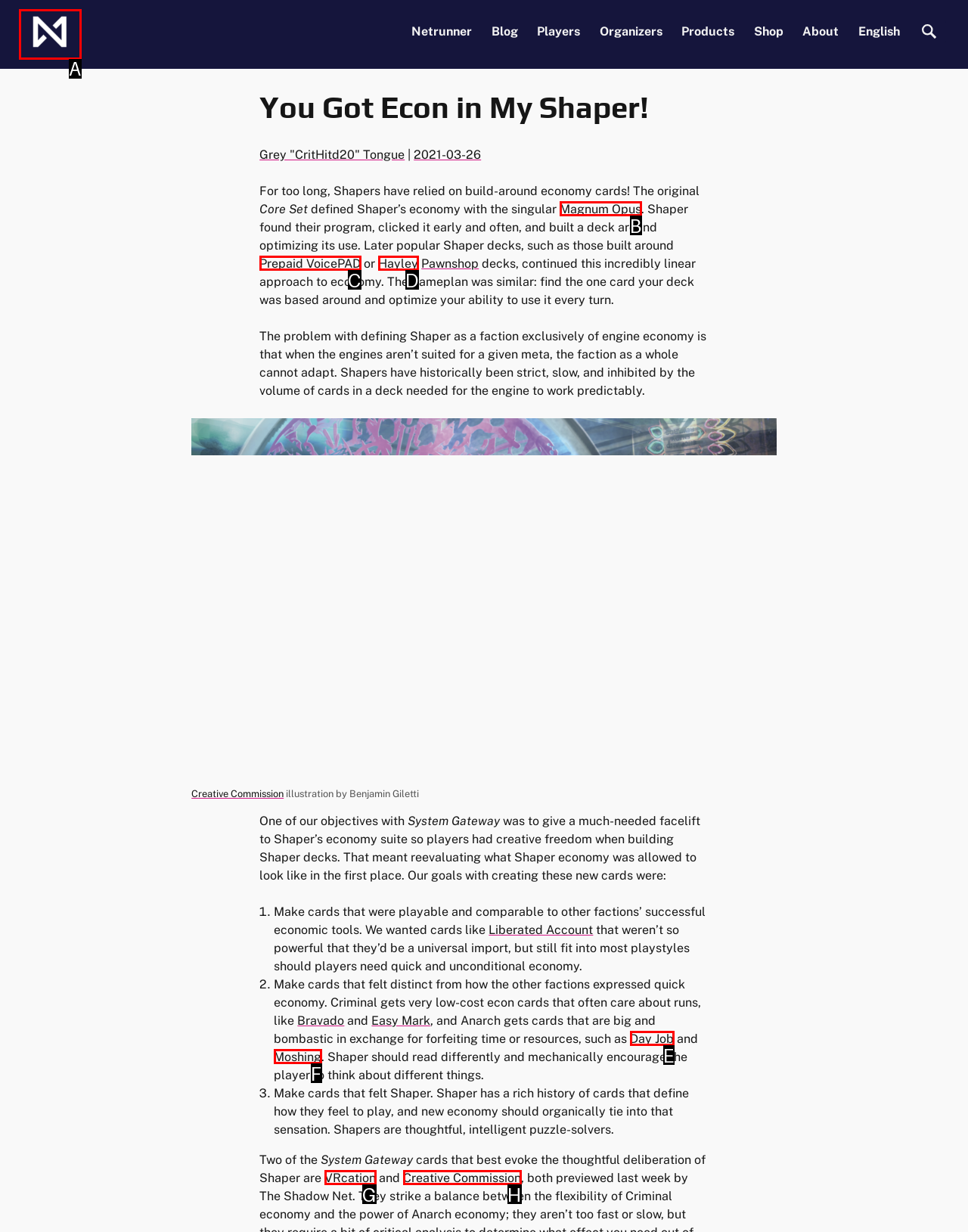From the options presented, which lettered element matches this description: Soul of India - Bollywood
Reply solely with the letter of the matching option.

None